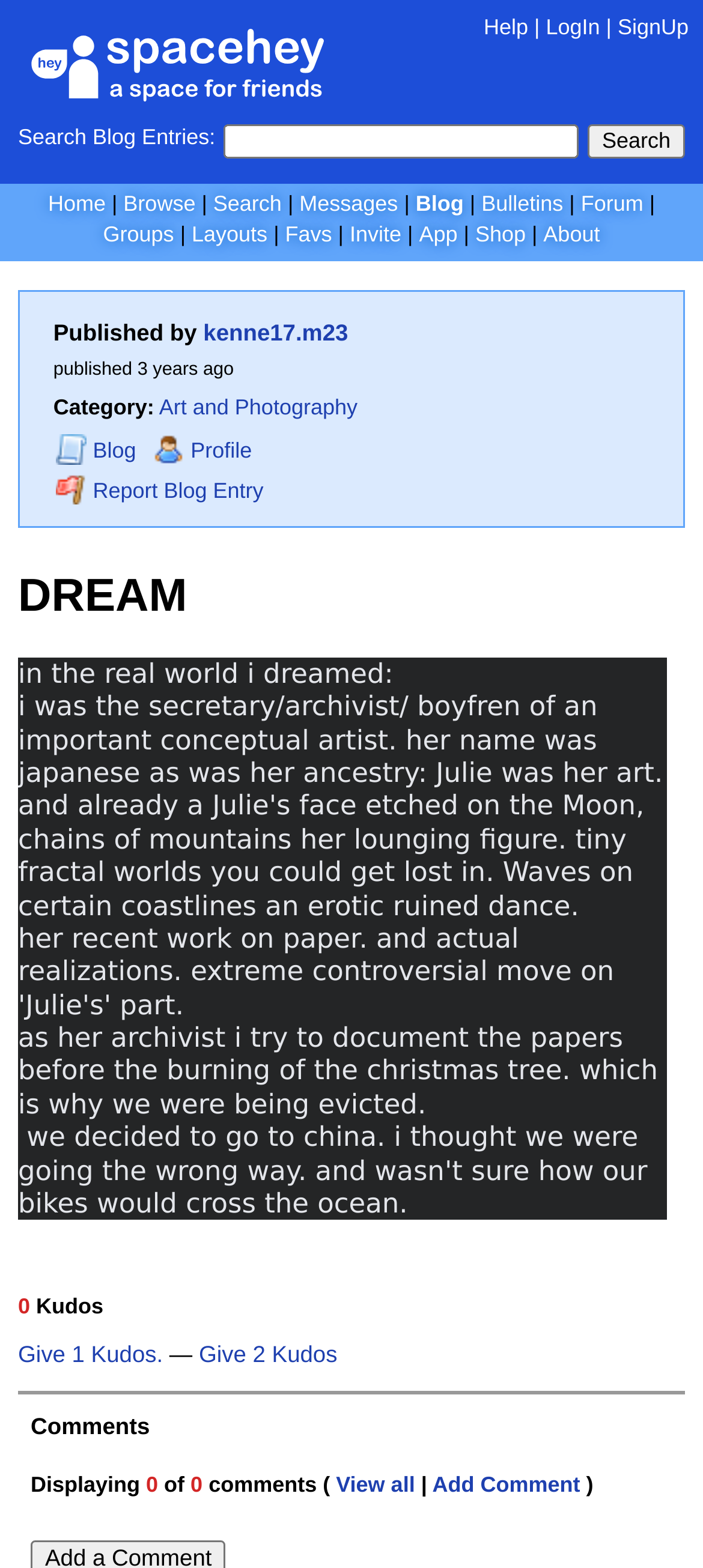Calculate the bounding box coordinates of the UI element given the description: "Bulletins".

[0.685, 0.122, 0.801, 0.138]